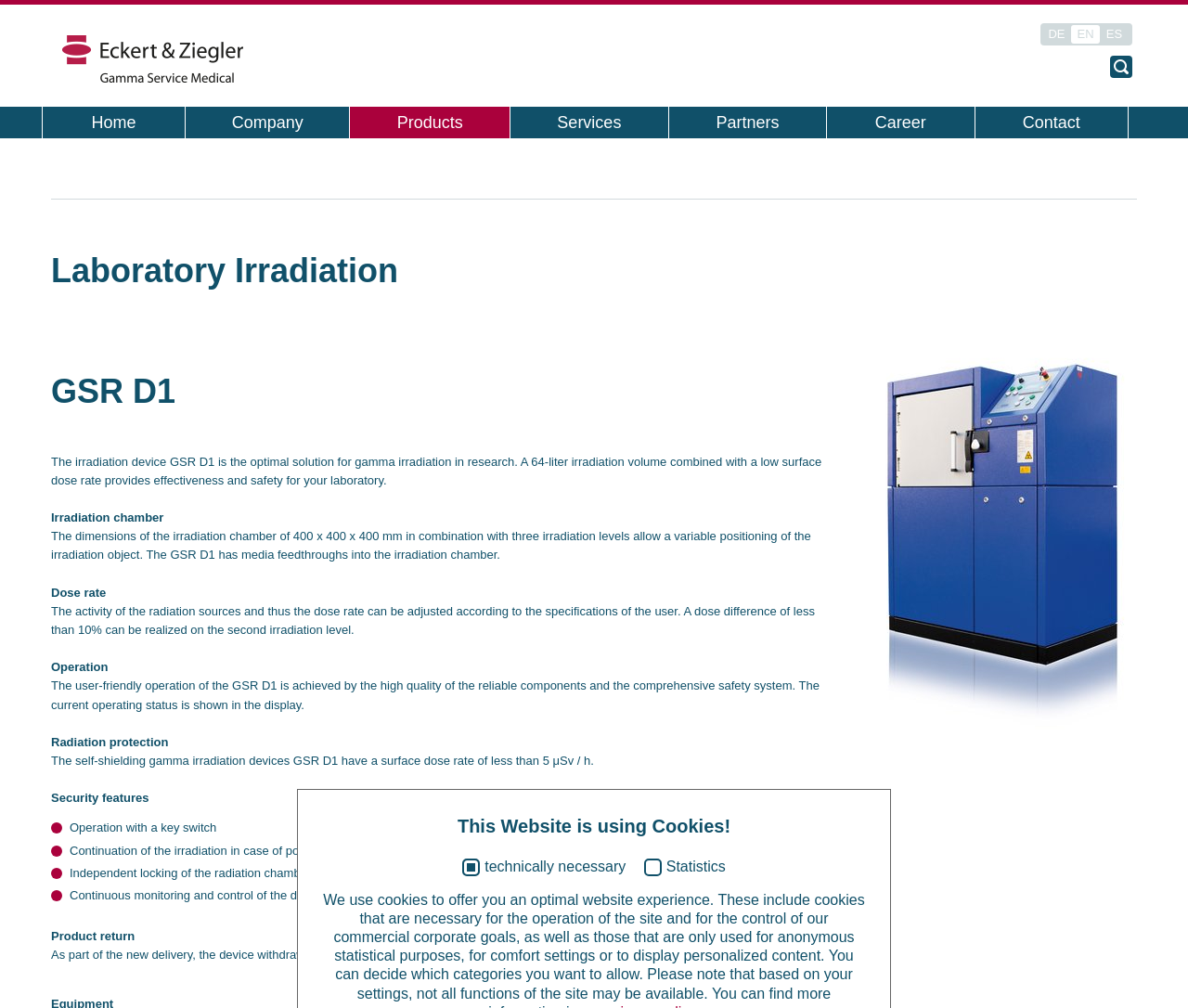Please identify the coordinates of the bounding box that should be clicked to fulfill this instruction: "Explore Products".

[0.295, 0.106, 0.429, 0.137]